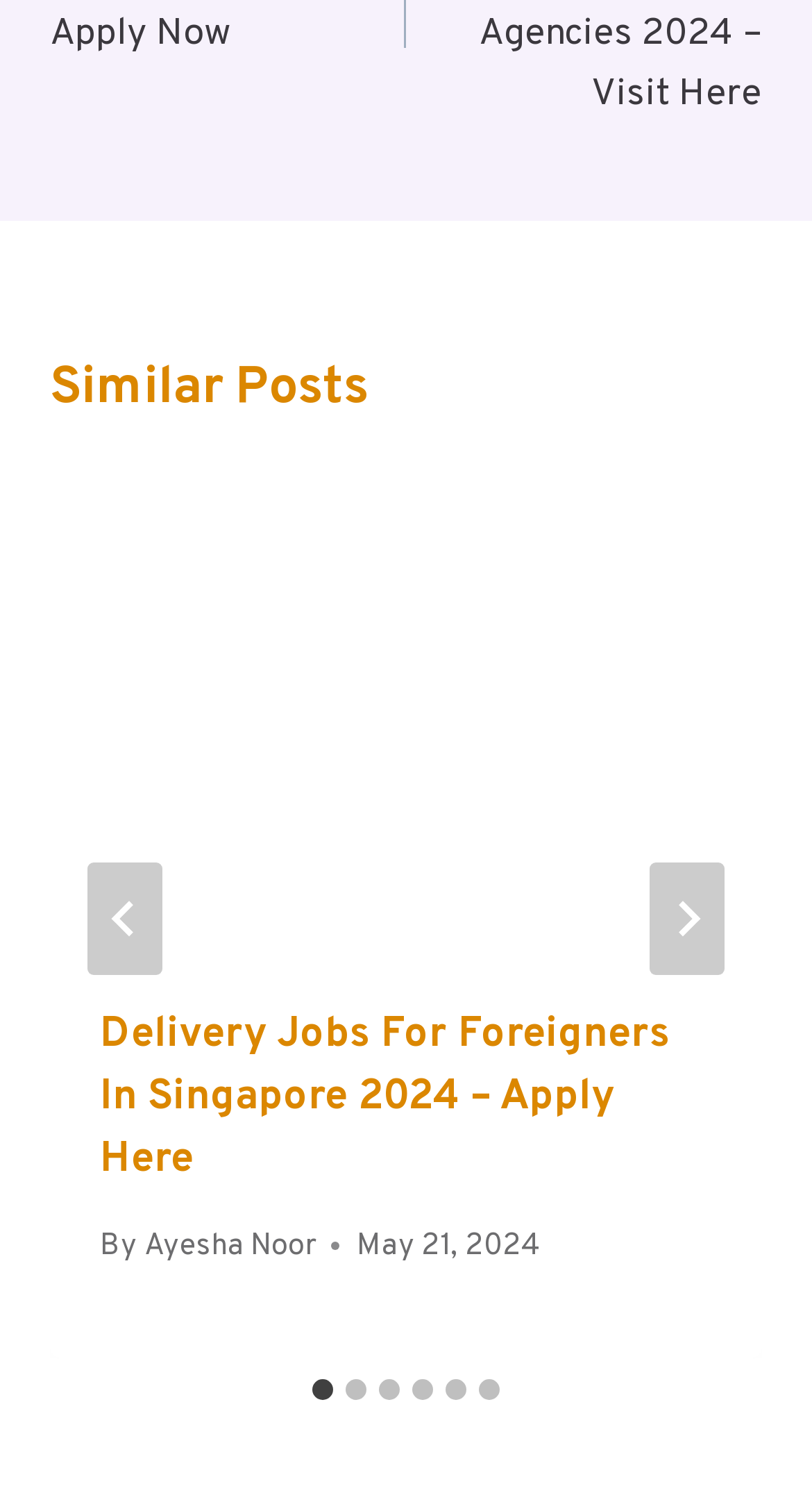Using the provided description: "aria-label="Next"", find the bounding box coordinates of the corresponding UI element. The output should be four float numbers between 0 and 1, in the format [left, top, right, bottom].

[0.8, 0.572, 0.892, 0.646]